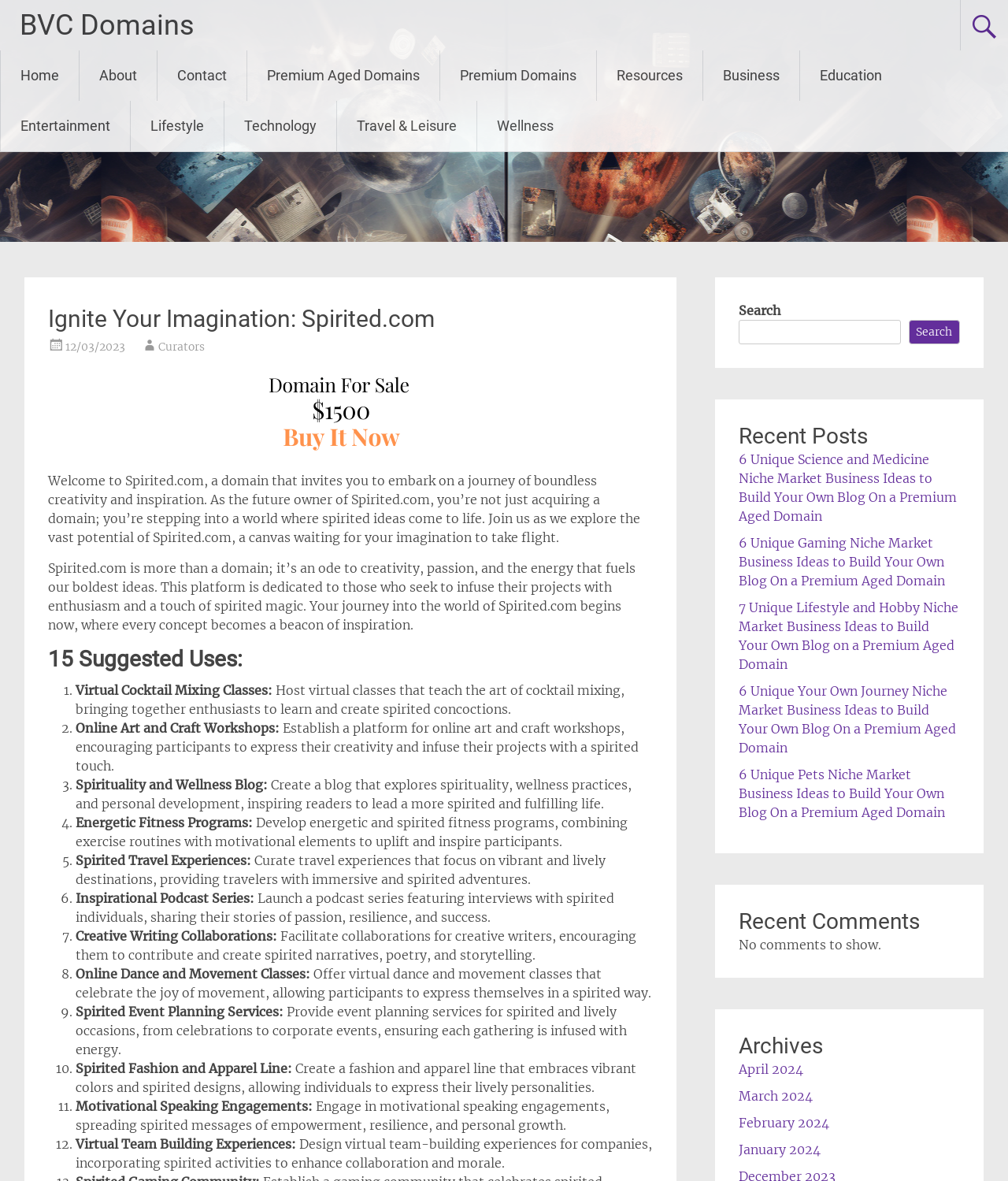Locate the coordinates of the bounding box for the clickable region that fulfills this instruction: "Click the 'Posts' link".

None